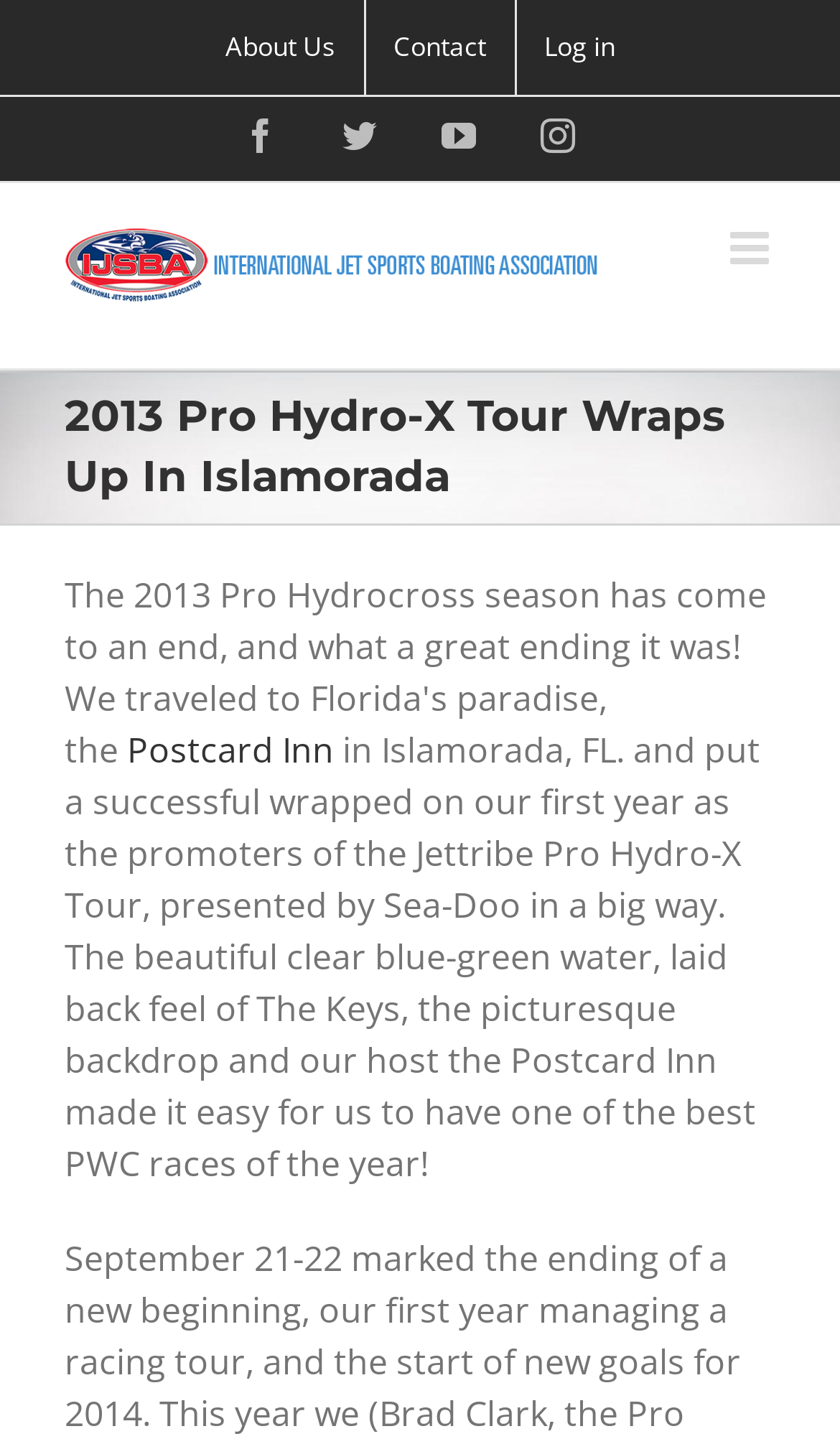Give a detailed overview of the webpage's appearance and contents.

The webpage is about the 2013 Pro Hydro-X Tour, which has concluded in Islamorada. At the top, there is a navigation menu with links to "About Us", "Contact", and "Log in". Below the navigation menu, there are social media links to Facebook, Twitter, YouTube, and Instagram. 

On the left side, there is the IJSBA logo, which is an image. Next to the logo, there is a link to toggle the mobile menu. 

The main content of the webpage is a heading that reads "2013 Pro Hydro-X Tour Wraps Up In Islamorada". Below the heading, there is a link to "Postcard Inn", which is likely the venue of the event. The main text describes the successful conclusion of the tour, mentioning the beautiful location, the laid-back atmosphere, and the picturesque backdrop of The Keys.